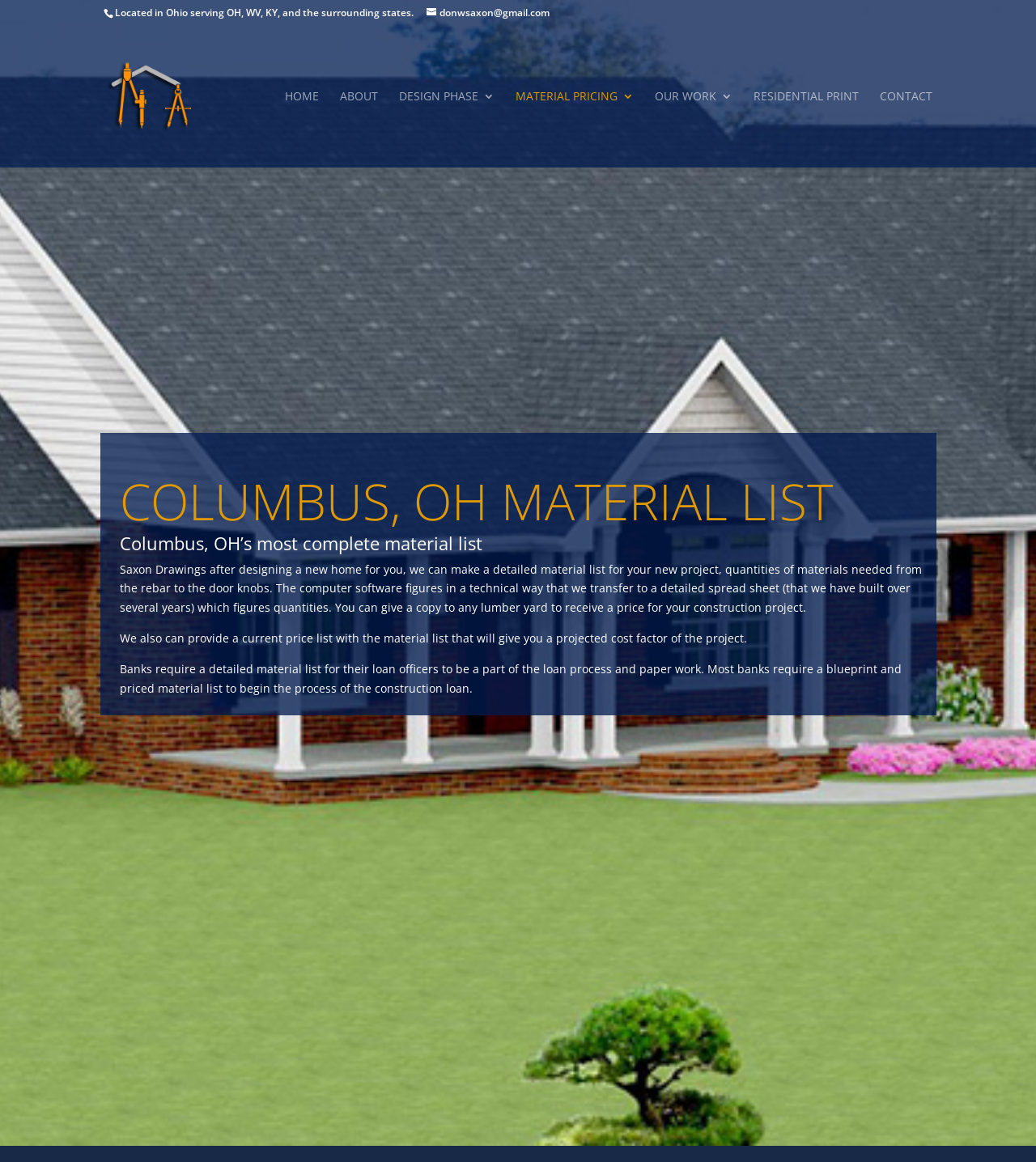Identify the bounding box coordinates of the clickable section necessary to follow the following instruction: "Click the 'HOME' link". The coordinates should be presented as four float numbers from 0 to 1, i.e., [left, top, right, bottom].

[0.275, 0.078, 0.308, 0.144]